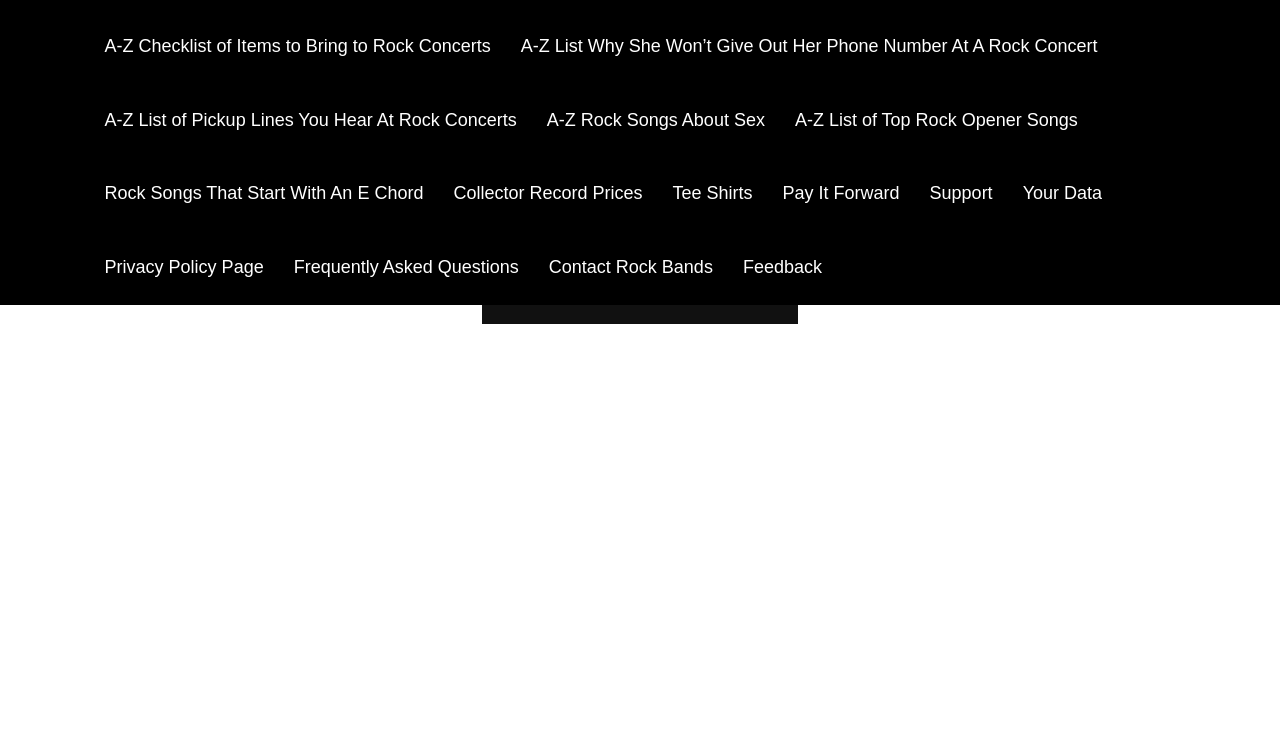Is there a way to contact rock bands?
Answer with a single word or phrase by referring to the visual content.

Yes